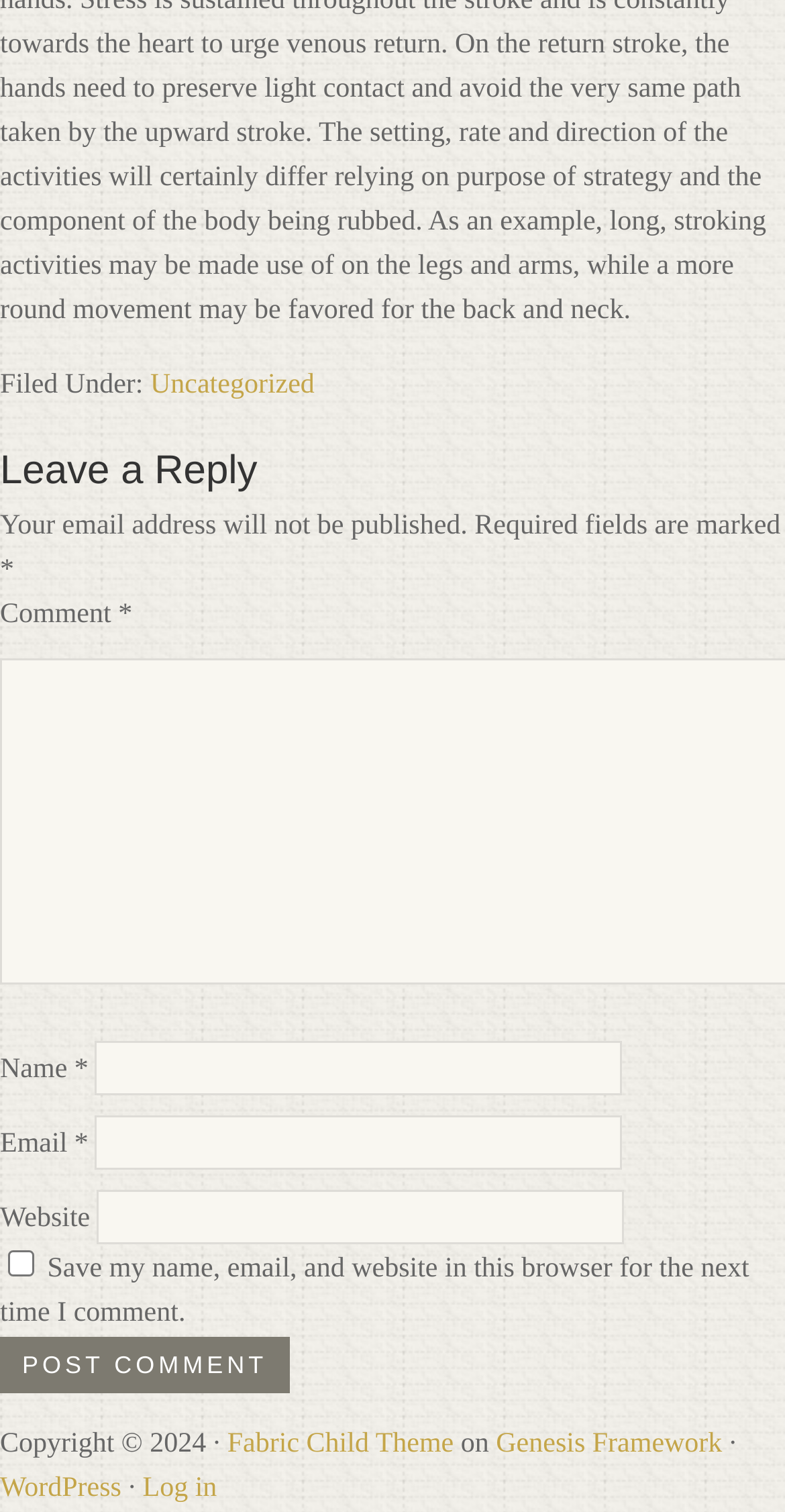Provide the bounding box coordinates of the UI element this sentence describes: "WordPress".

[0.0, 0.975, 0.155, 0.995]